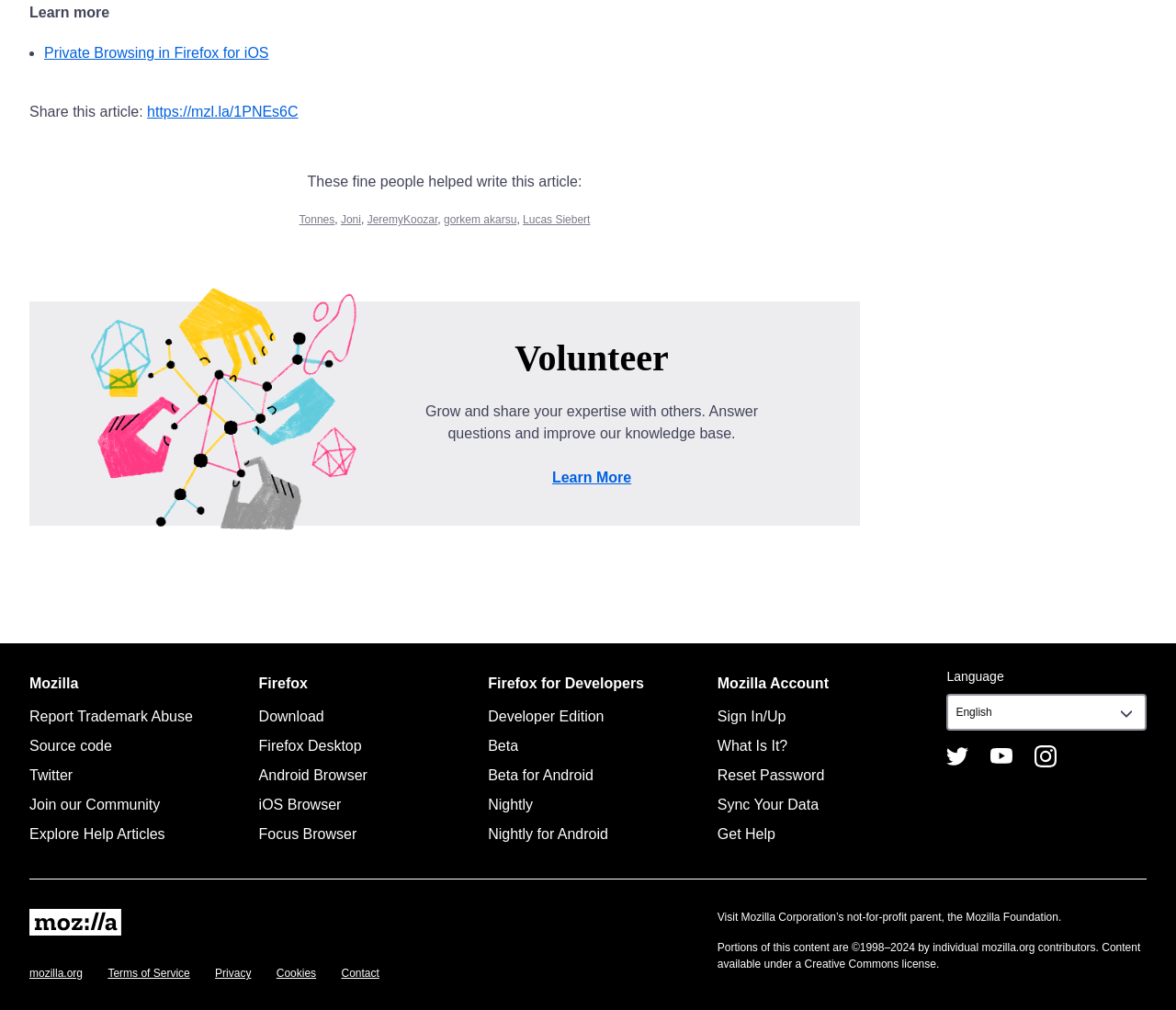Answer the question below in one word or phrase:
How many contributors are listed at the bottom of the webpage?

5